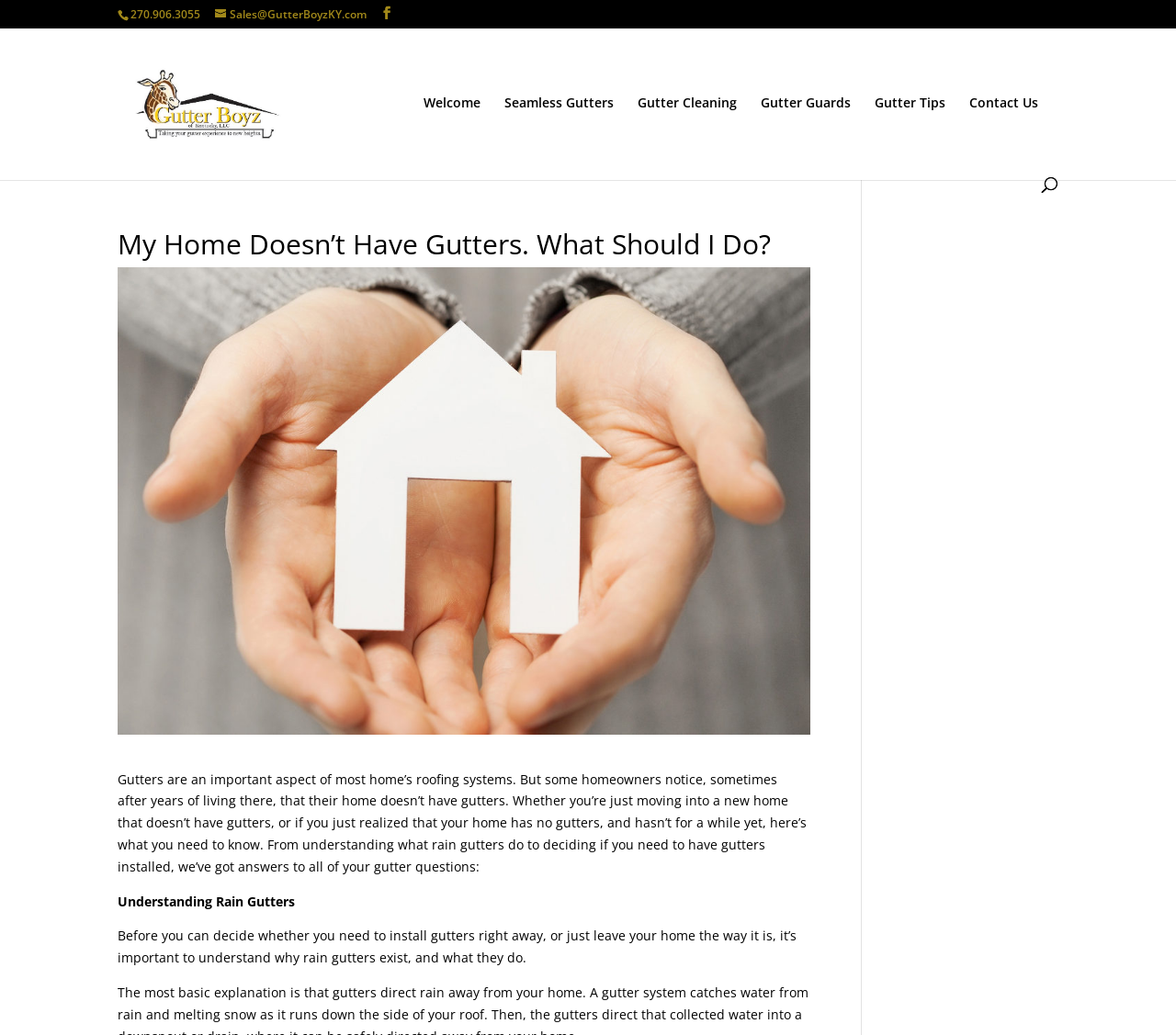Determine the bounding box coordinates of the region that needs to be clicked to achieve the task: "Search for something".

[0.157, 0.027, 0.877, 0.029]